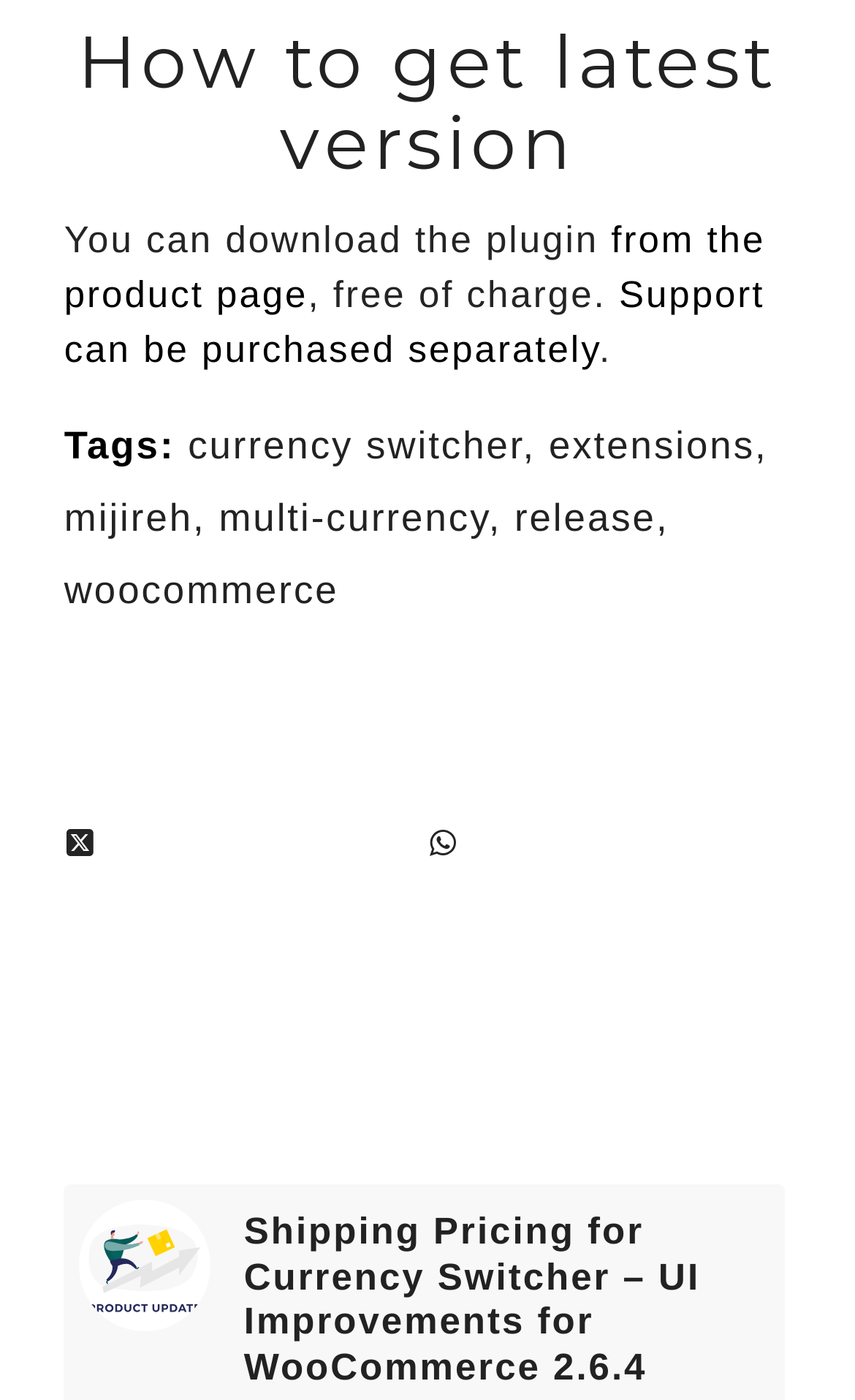Locate the bounding box coordinates of the clickable region to complete the following instruction: "Purchase support."

[0.075, 0.196, 0.894, 0.265]